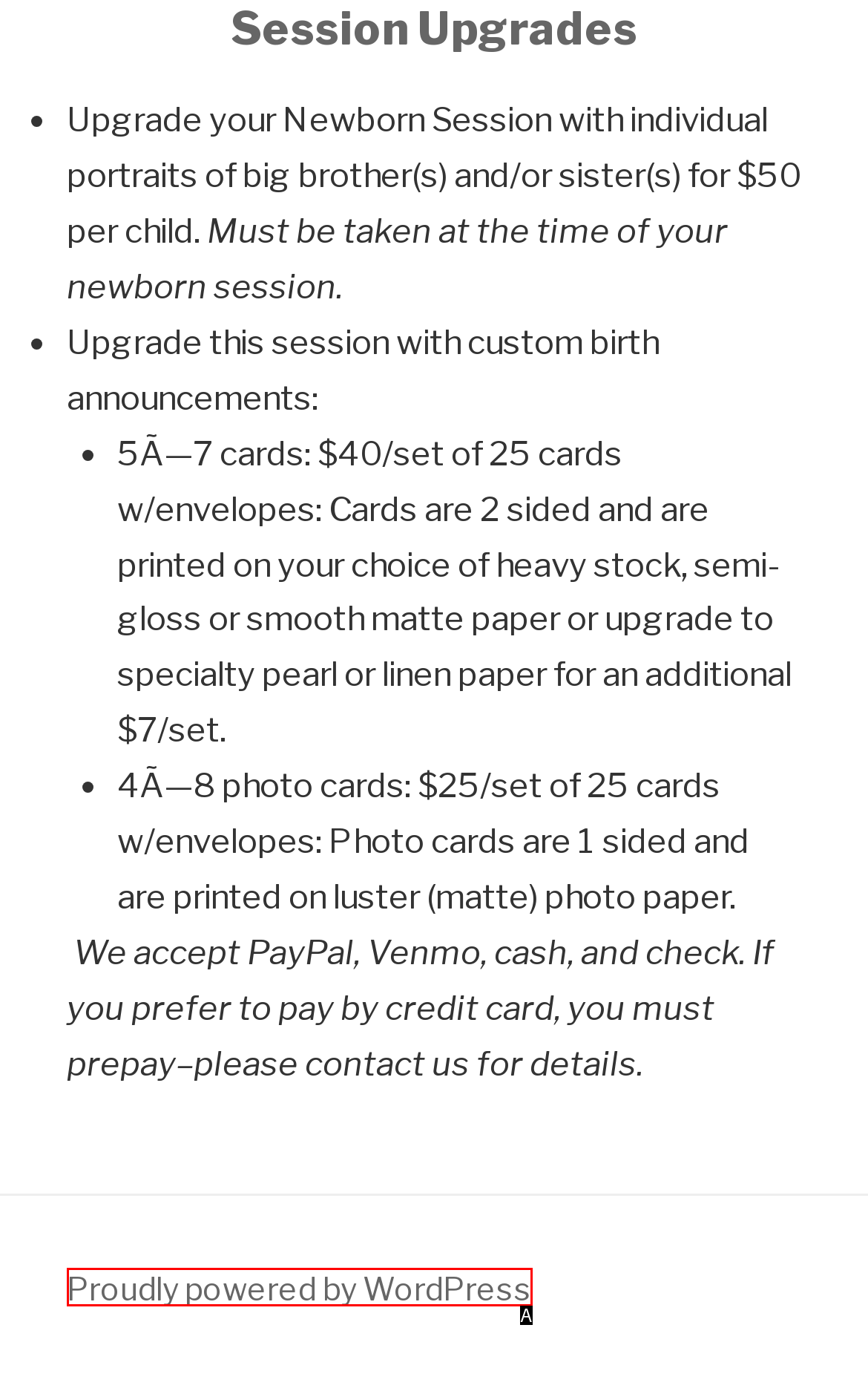Based on the element description: Proudly powered by WordPress, choose the best matching option. Provide the letter of the option directly.

A